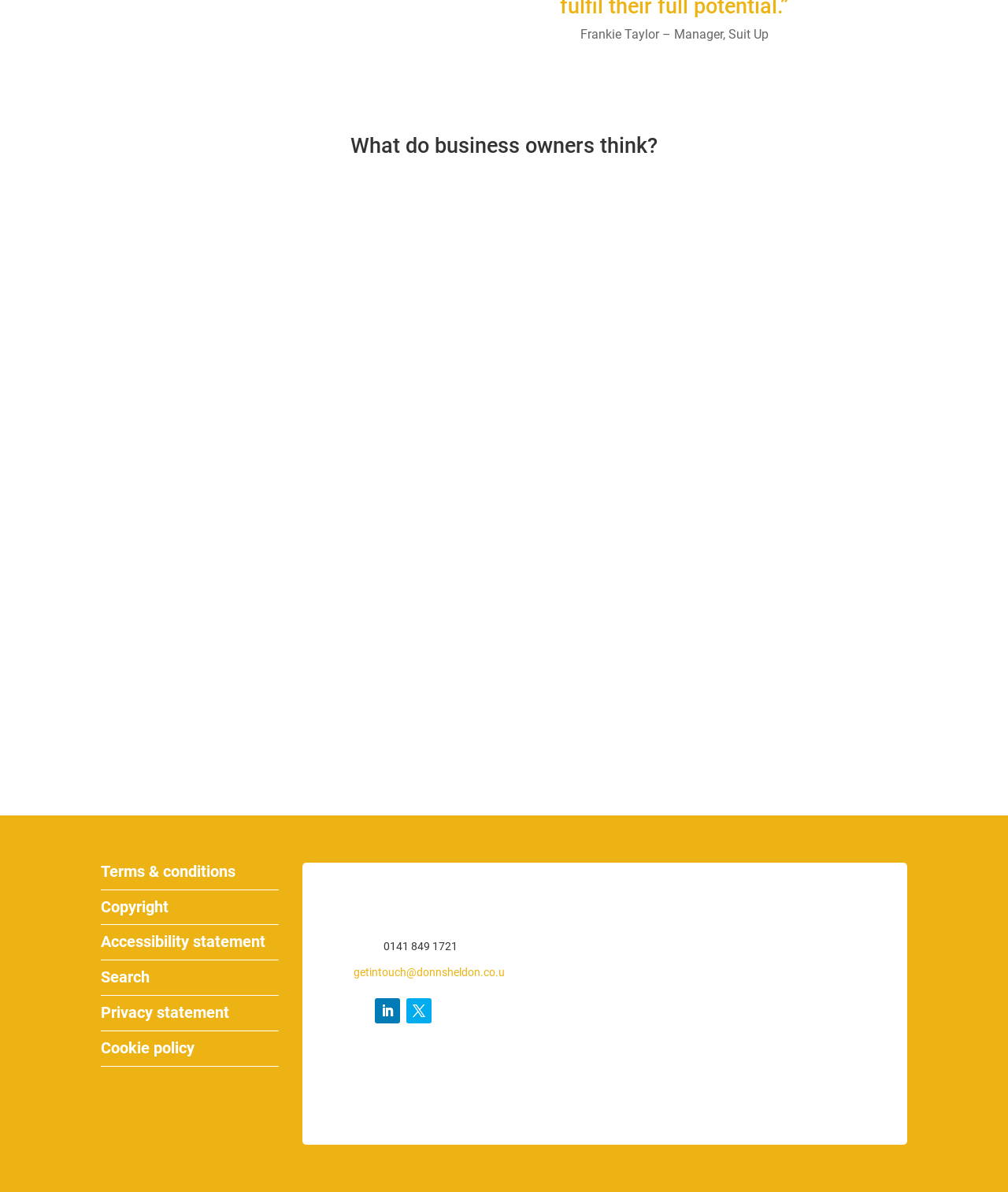Answer the following query with a single word or phrase:
What is the logo present on the webpage?

Donn Sheldon logo